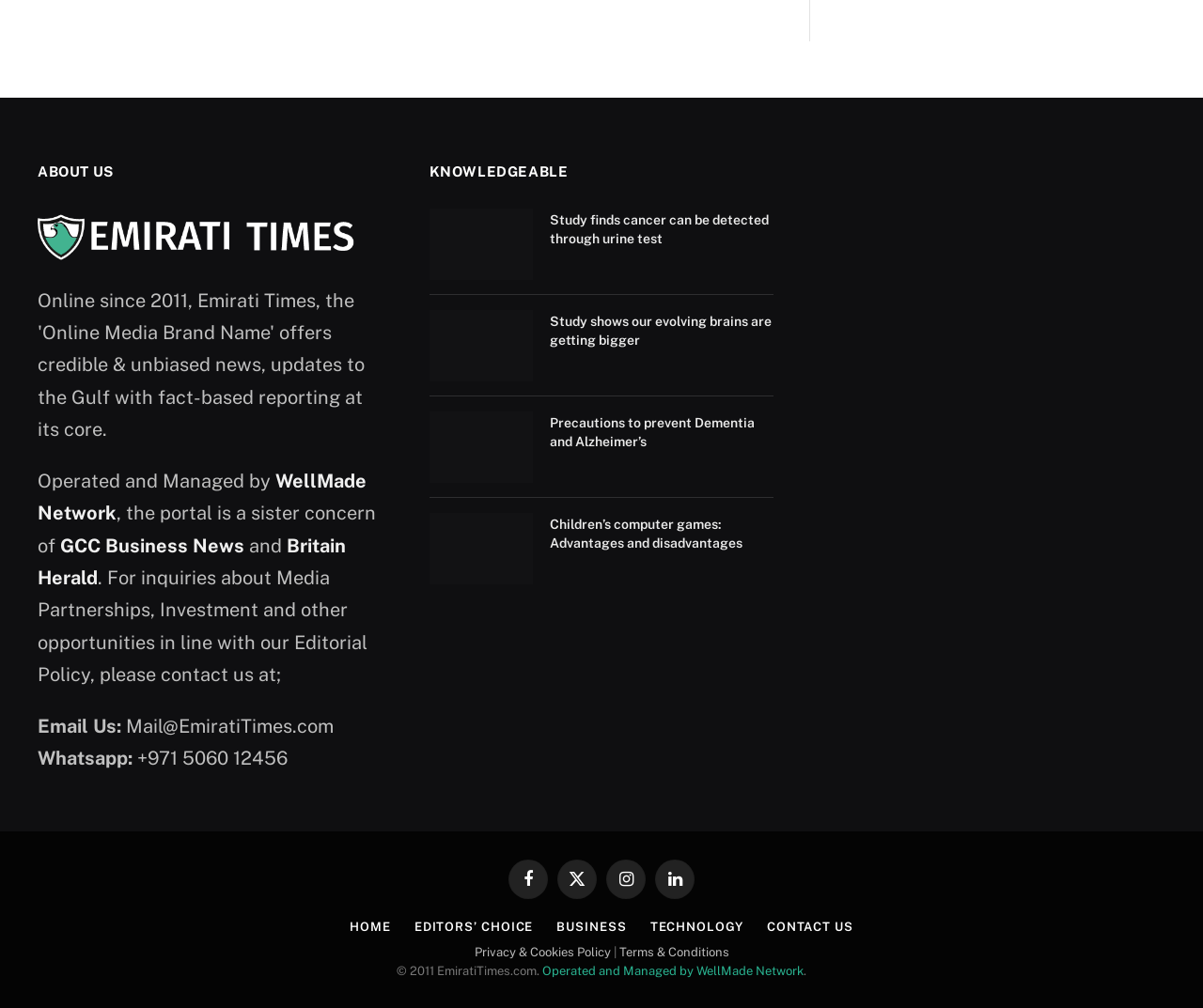Locate the bounding box coordinates of the clickable region necessary to complete the following instruction: "Click on the 'ABOUT US' heading". Provide the coordinates in the format of four float numbers between 0 and 1, i.e., [left, top, right, bottom].

[0.031, 0.162, 0.094, 0.179]